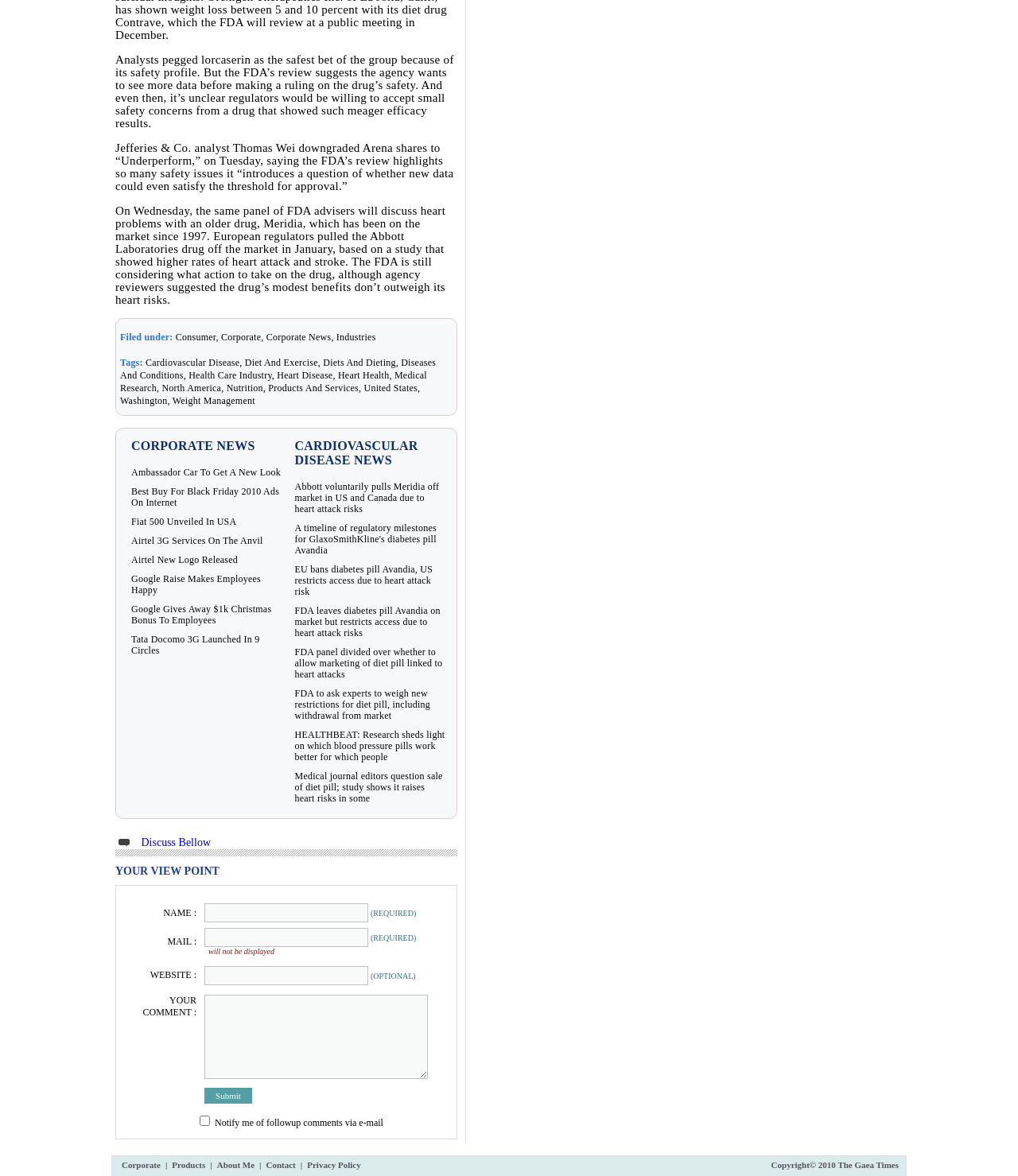Answer this question using a single word or a brief phrase:
What is the topic of the news article?

Cardiovascular disease